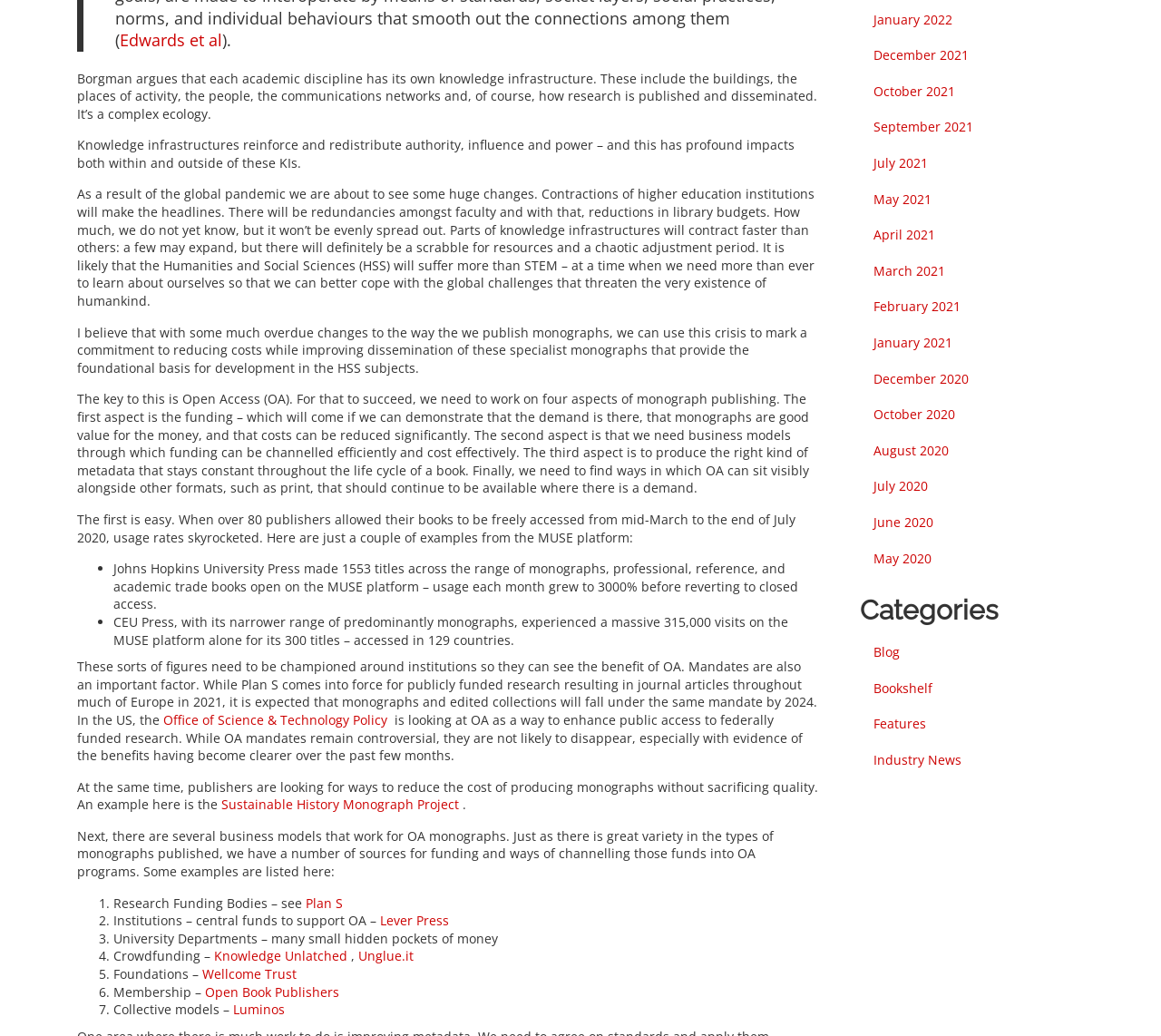Please mark the clickable region by giving the bounding box coordinates needed to complete this instruction: "Read more about 'Open Access'".

[0.141, 0.686, 0.334, 0.703]